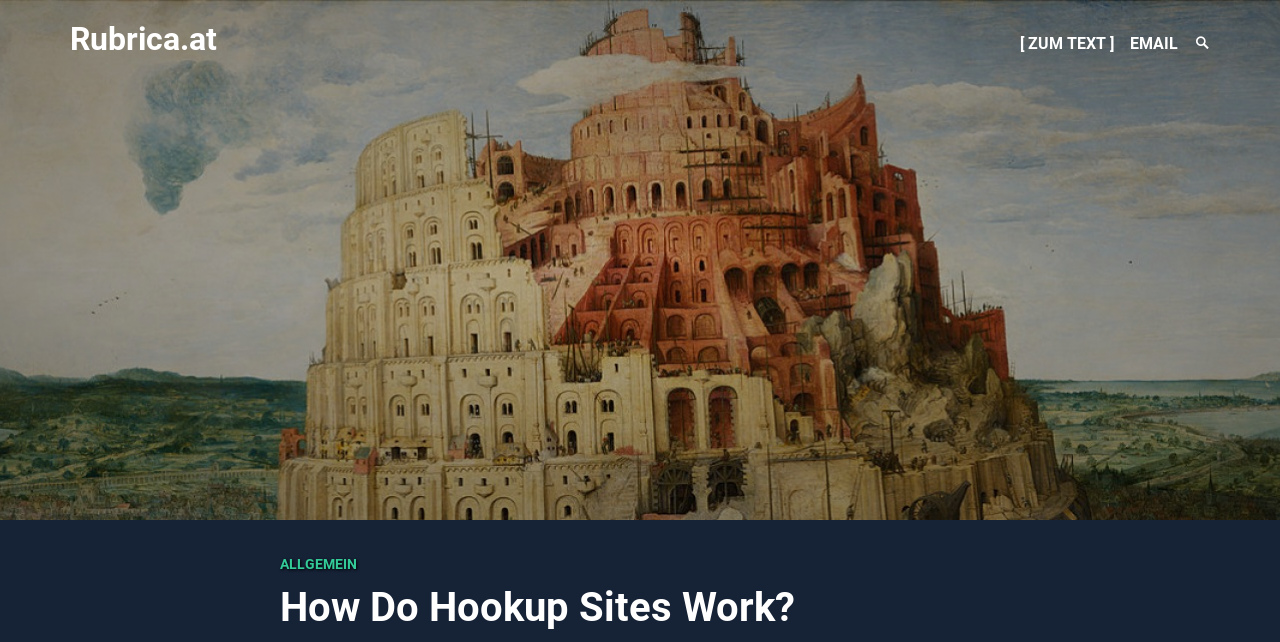What is the text of the first link?
Look at the image and answer with only one word or phrase.

Skip to content